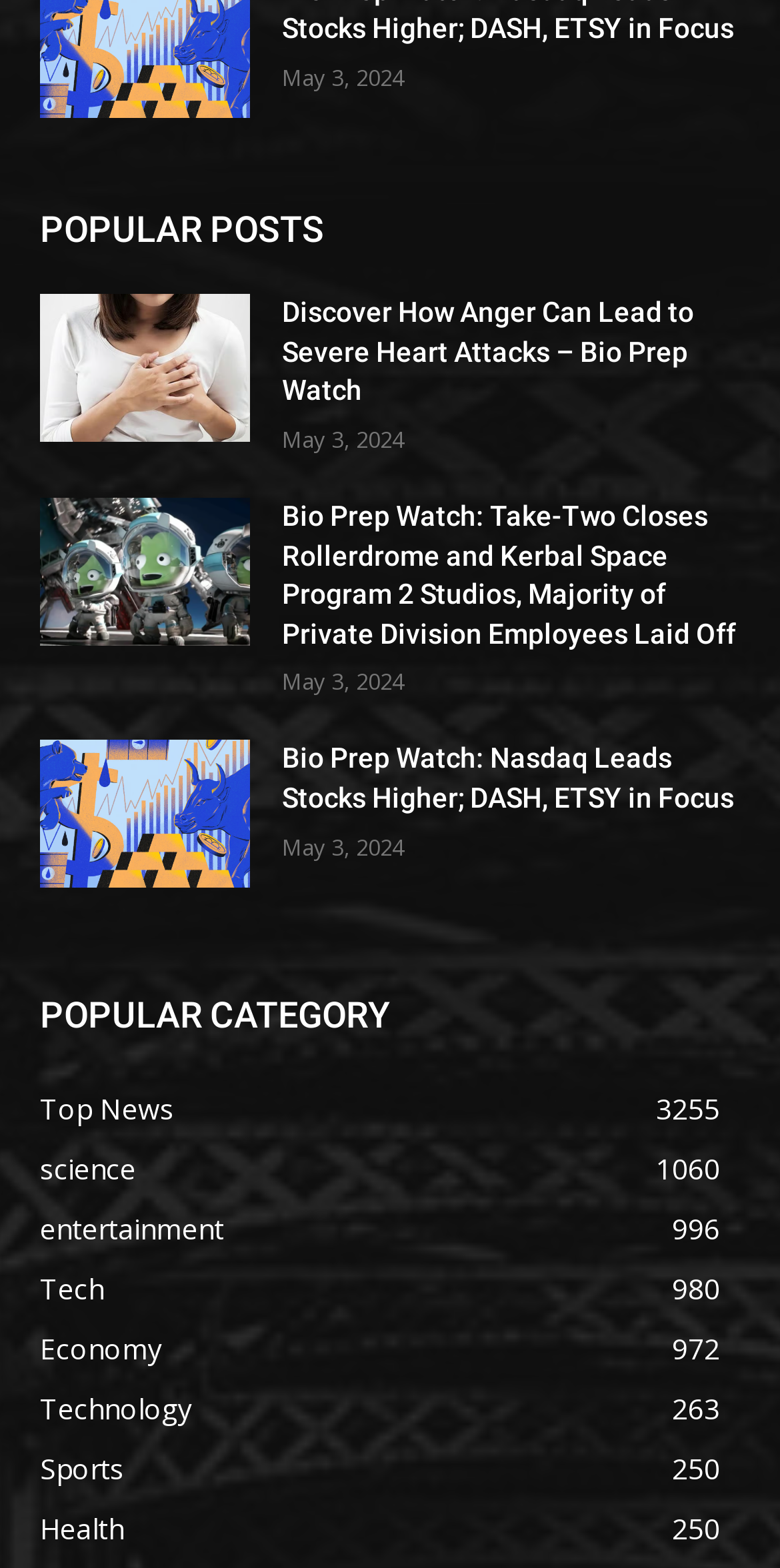Extract the bounding box coordinates for the HTML element that matches this description: "Menu". The coordinates should be four float numbers between 0 and 1, i.e., [left, top, right, bottom].

None